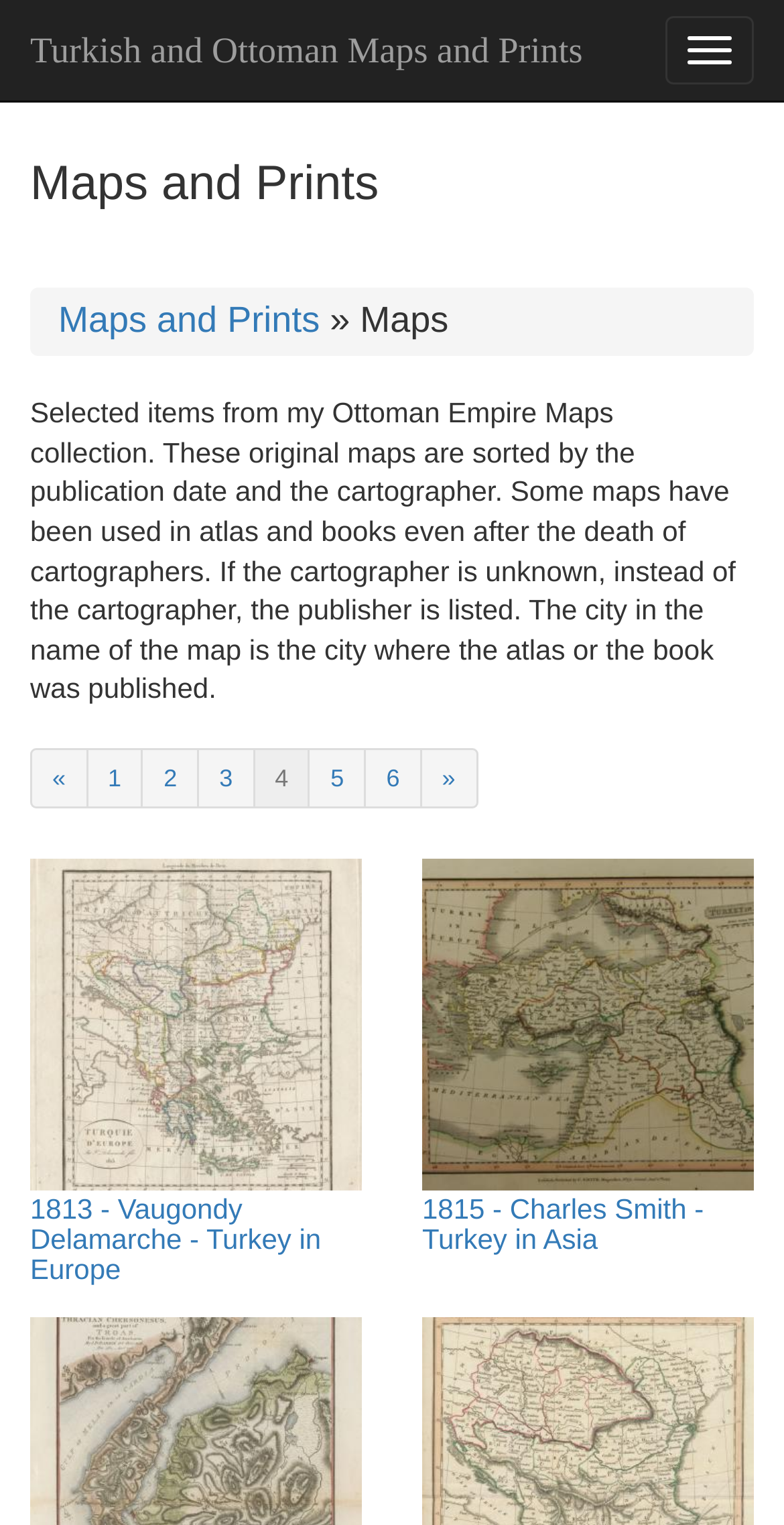What is the city where the atlas or book of the first map was published?
Provide a detailed and extensive answer to the question.

I looked at the description of the maps on the page and found that it mentions the city where the atlas or book was published, but it does not specify the city for the first map. Therefore, the answer is unknown.